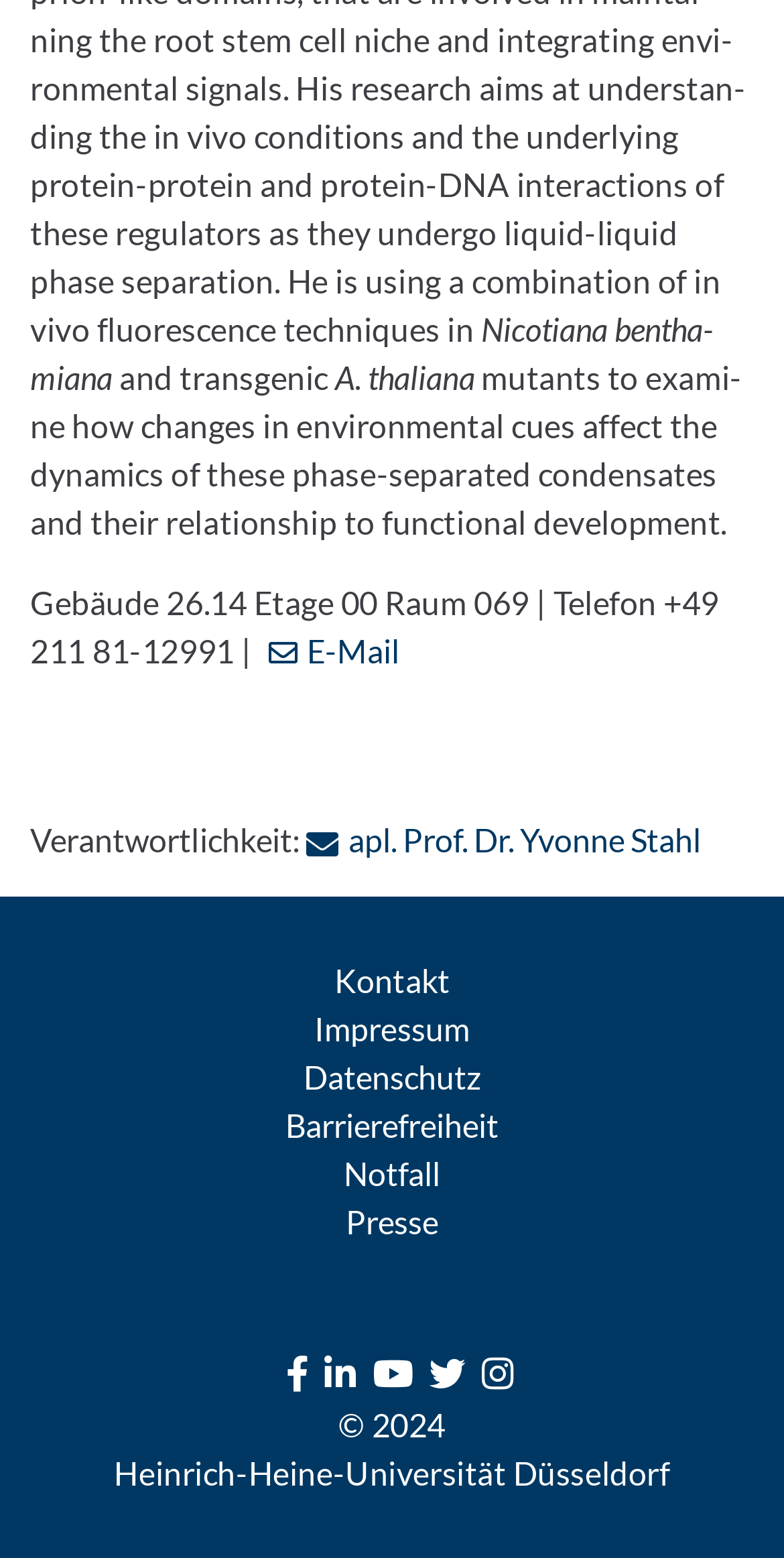Find the bounding box coordinates for the element that must be clicked to complete the instruction: "Contact via E-Mail". The coordinates should be four float numbers between 0 and 1, indicated as [left, top, right, bottom].

[0.33, 0.405, 0.51, 0.43]